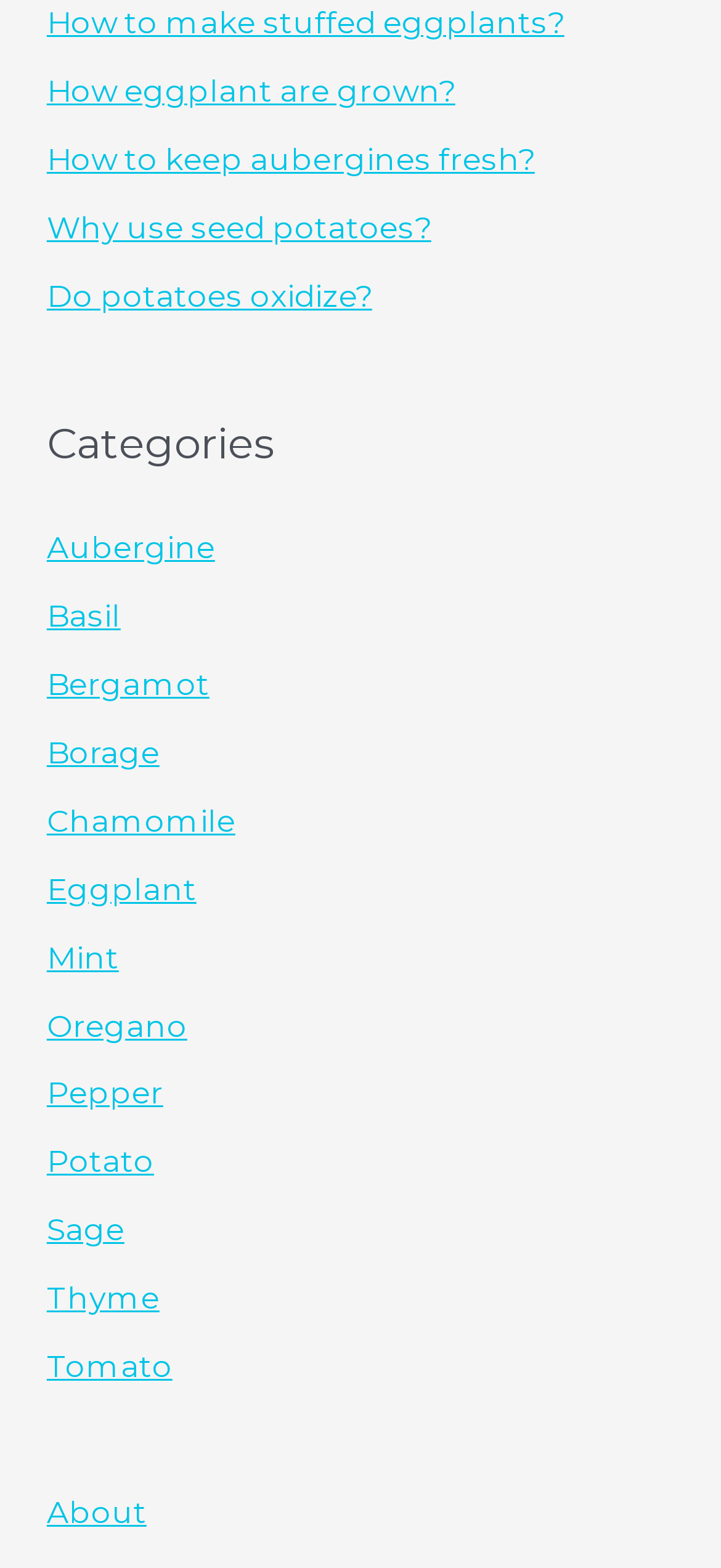Show the bounding box coordinates for the element that needs to be clicked to execute the following instruction: "Select 'Eggplant'". Provide the coordinates in the form of four float numbers between 0 and 1, i.e., [left, top, right, bottom].

[0.065, 0.555, 0.272, 0.578]